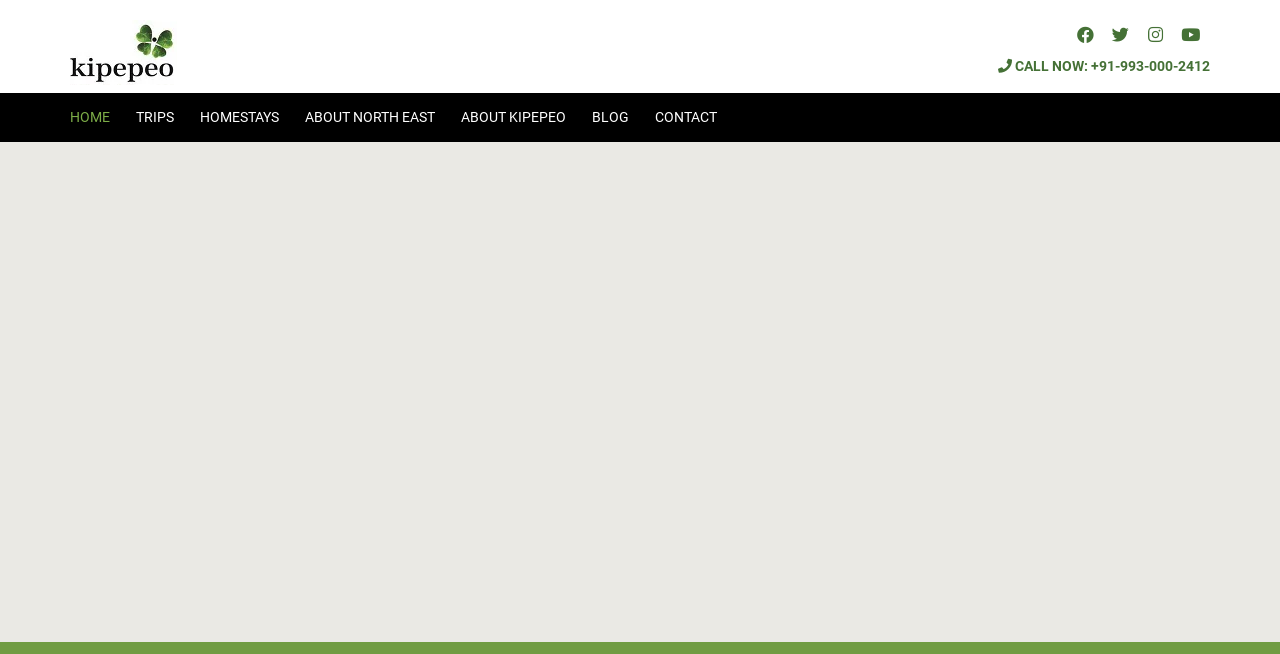Is there a search function available?
Respond to the question with a well-detailed and thorough answer.

A search button is located at the bottom right corner of the webpage, with a magnifying glass icon and the text 'SEARCH', indicating that a search function is available.